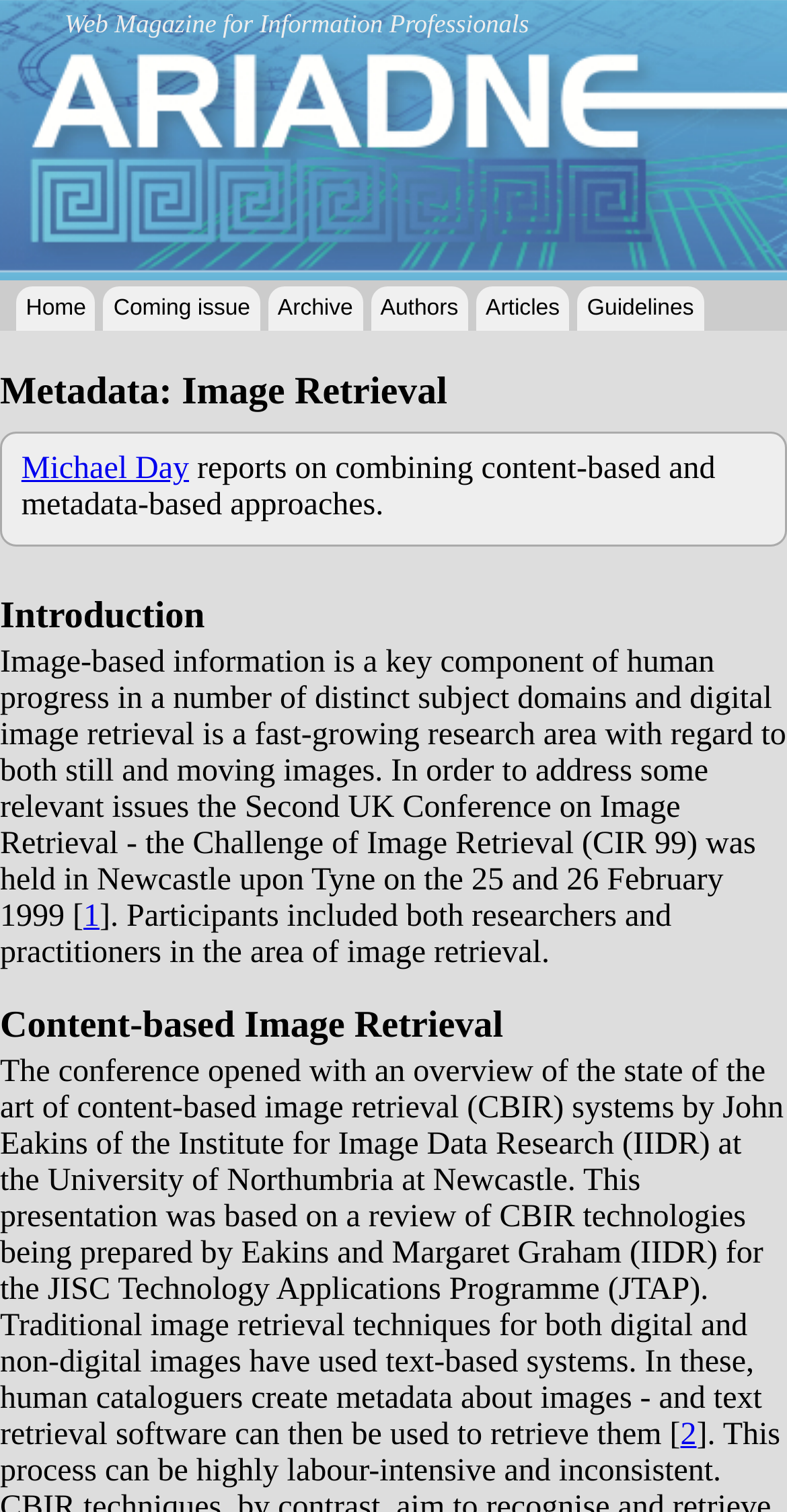What is the topic of the presentation by John Eakins?
Answer briefly with a single word or phrase based on the image.

Content-based image retrieval